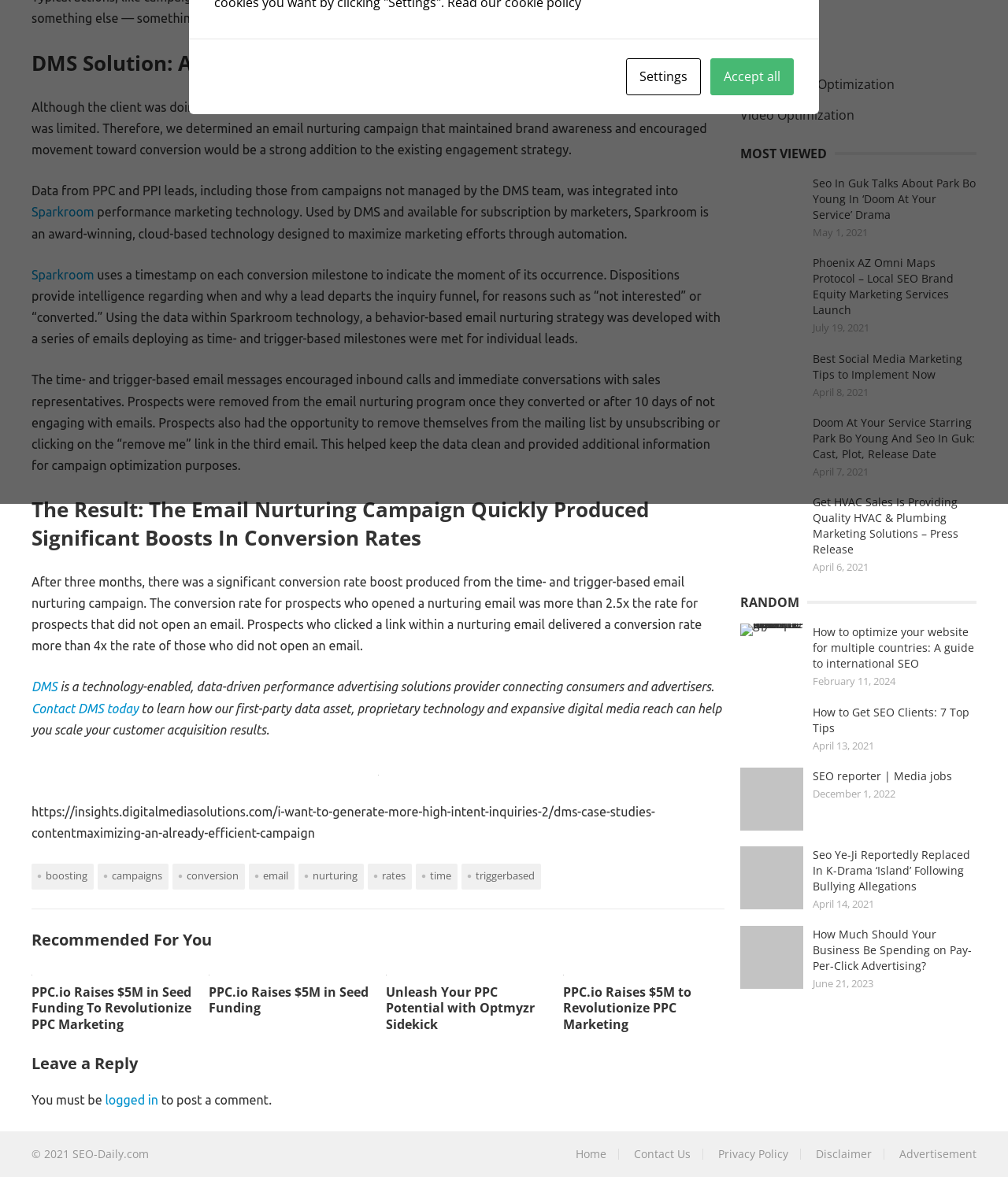Given the description Sparkroom, predict the bounding box coordinates of the UI element. Ensure the coordinates are in the format (top-left x, top-left y, bottom-right x, bottom-right y) and all values are between 0 and 1.

[0.031, 0.174, 0.093, 0.186]